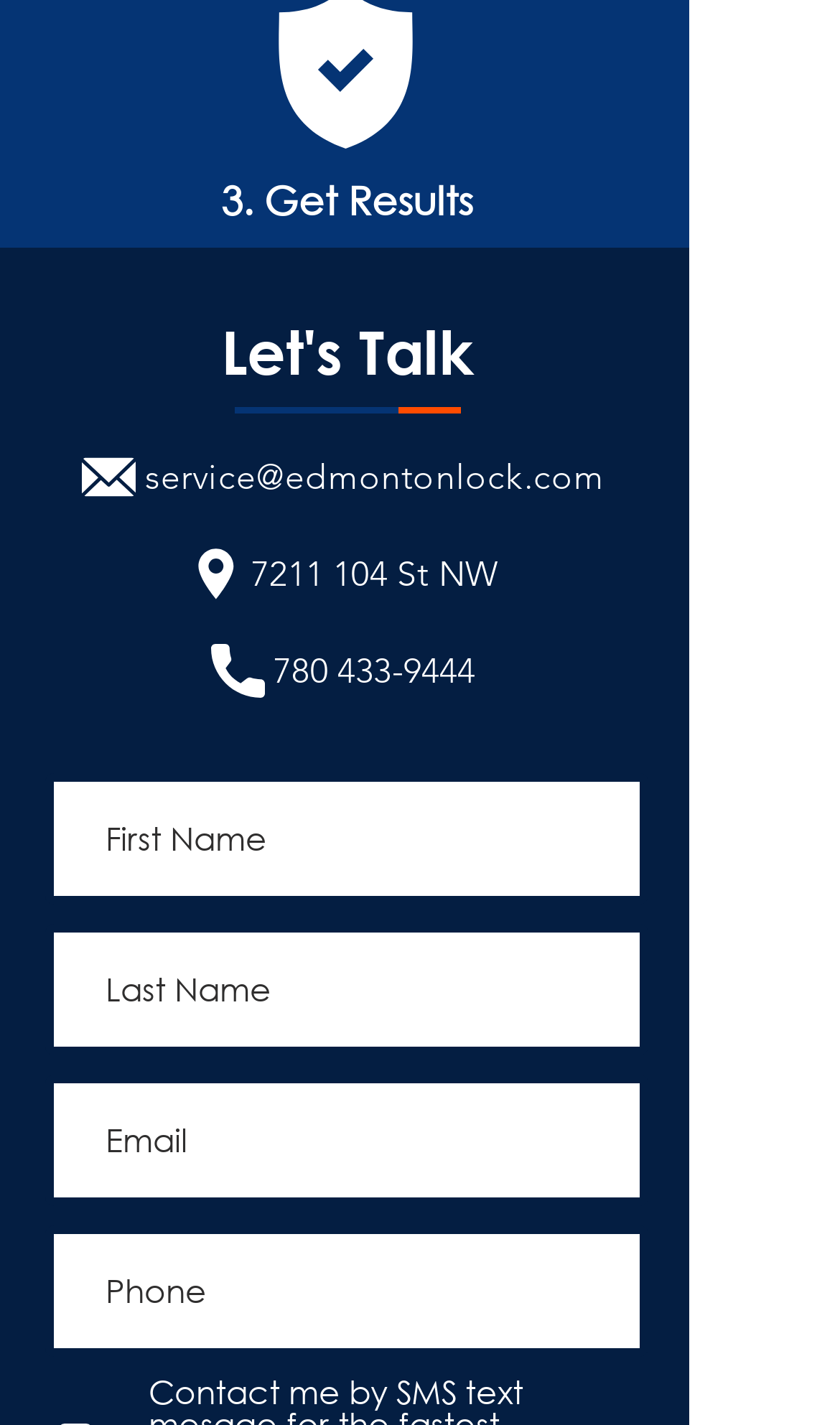Please answer the following question using a single word or phrase: 
How many textboxes are in the form?

4